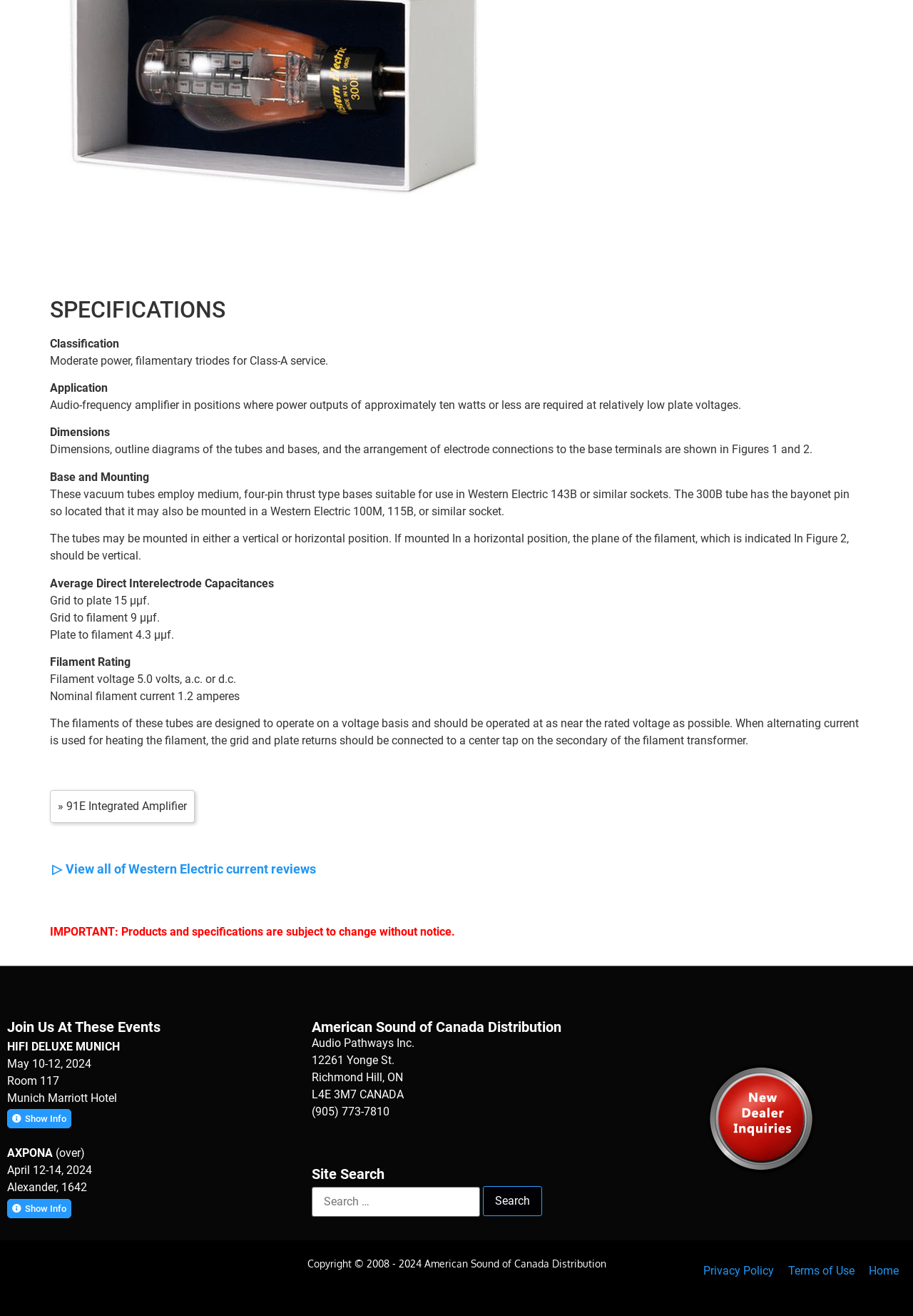Identify the bounding box coordinates for the element you need to click to achieve the following task: "View all of Western Electric current reviews". Provide the bounding box coordinates as four float numbers between 0 and 1, in the form [left, top, right, bottom].

[0.066, 0.654, 0.346, 0.666]